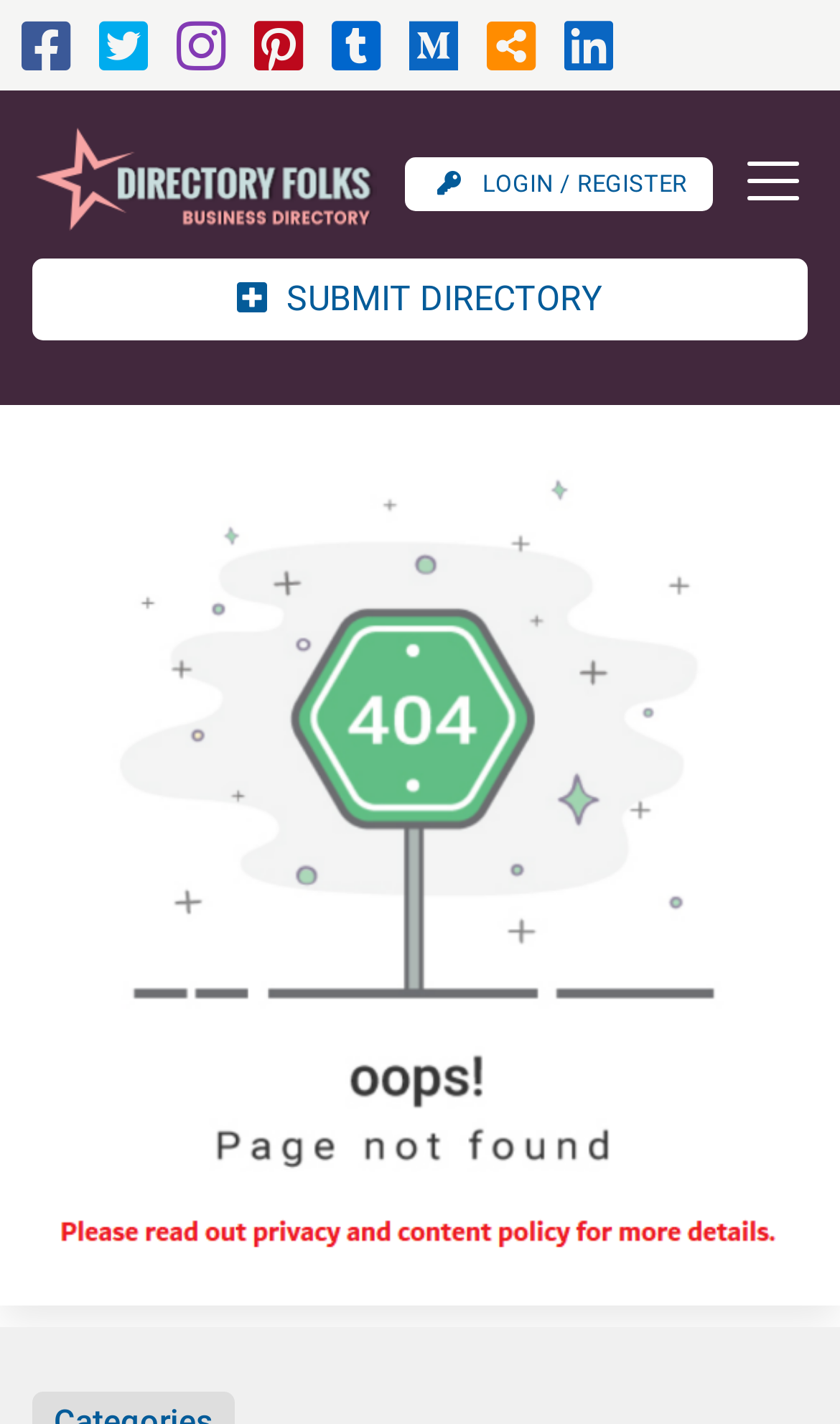Provide a brief response to the question below using one word or phrase:
Where is the directoryfolks.com logo located?

Top left